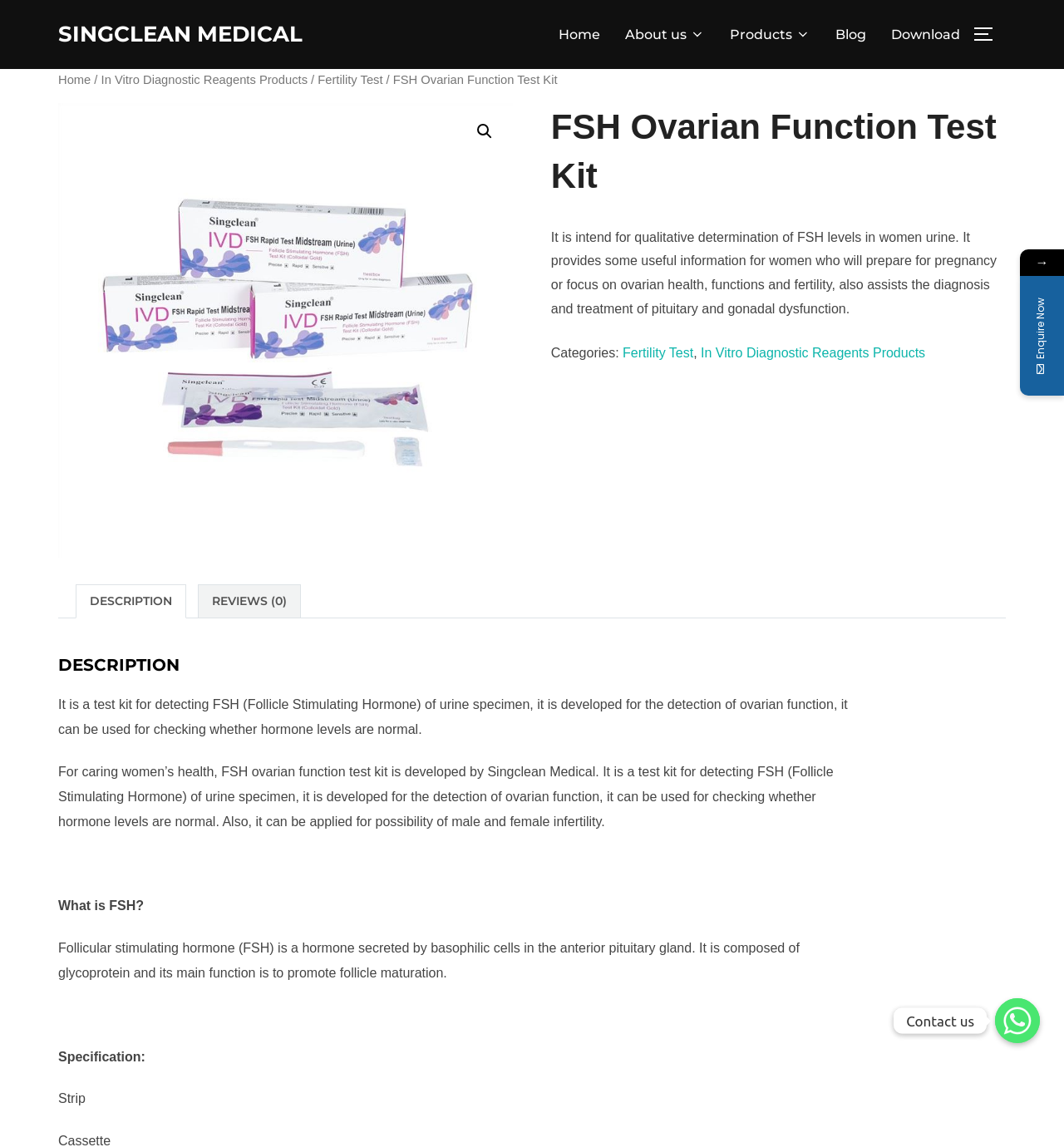What is the purpose of the FSH Ovarian Function Test Kit?
Observe the image and answer the question with a one-word or short phrase response.

Detecting FSH levels in women's urine